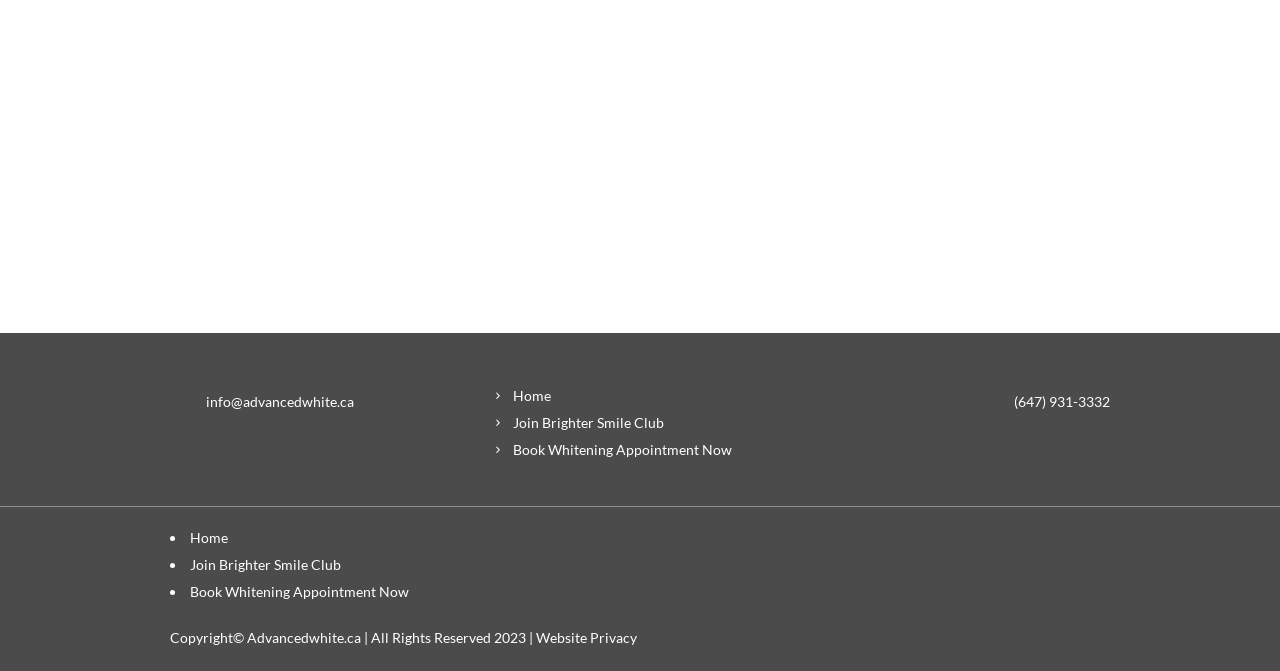Determine the bounding box coordinates for the area you should click to complete the following instruction: "Book a whitening appointment".

[0.385, 0.657, 0.572, 0.682]